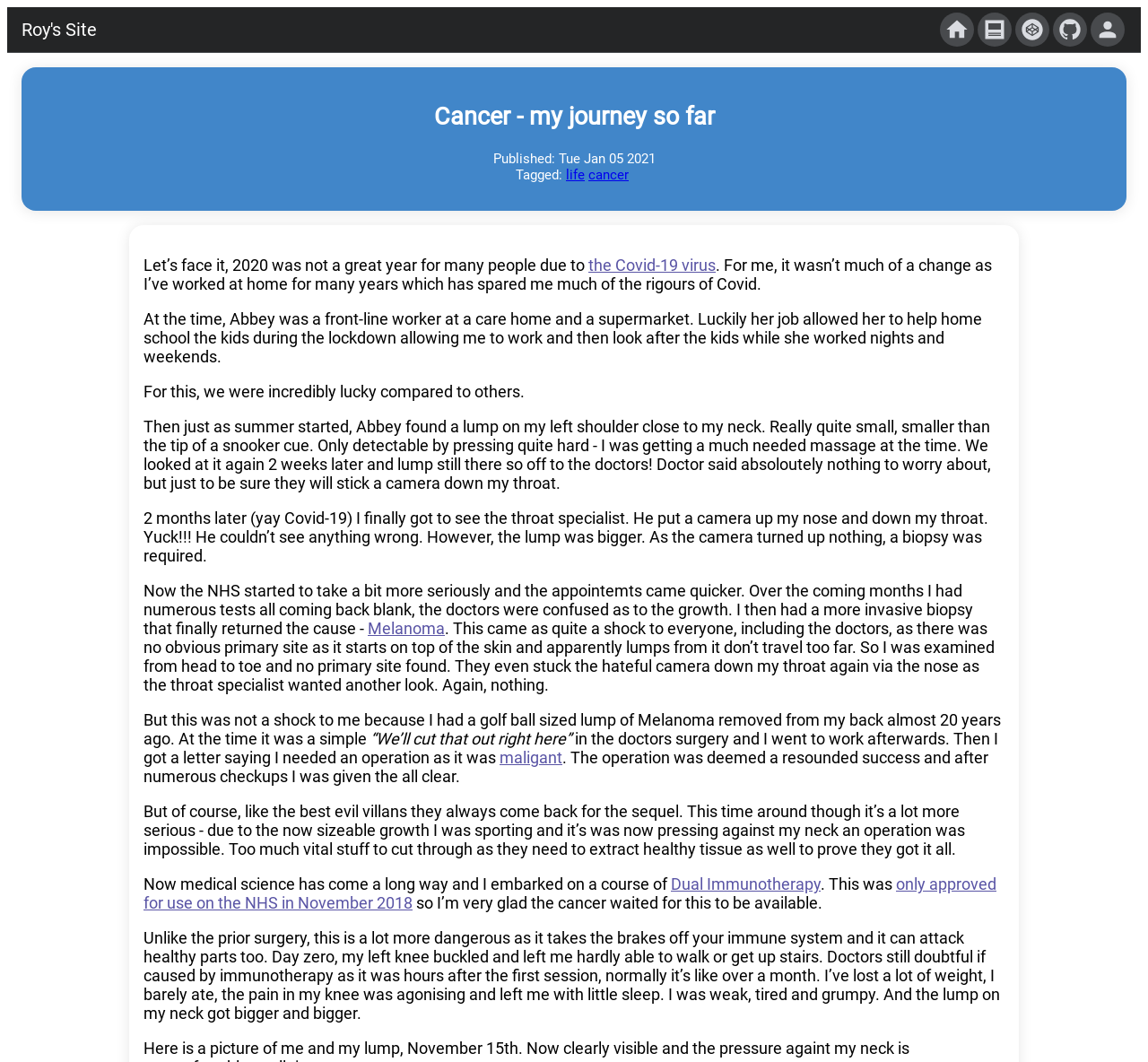What treatment is the author undergoing?
Using the visual information, answer the question in a single word or phrase.

Dual Immunotherapy